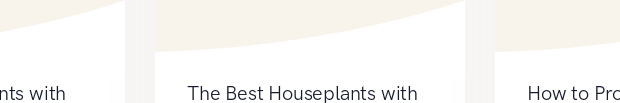Give an in-depth summary of the scene depicted in the image.

This image showcases a vibrant and eye-catching visual related to the theme of houseplants, specifically in the context of the article titled "The Best Houseplants with Red Flowers." The image is strategically placed among other links and visuals on the webpage, beautifully complementing a section dedicated to highlighting various plants known for their stunning red blooms. The layout suggests a focus on both aesthetics and useful information for gardening enthusiasts, encouraging readers to explore recommendations on houseplants that flourish with vibrant colors. The overall presentation emphasizes the allure of indoor gardening and the importance of selecting suitable plants to enhance home decor.